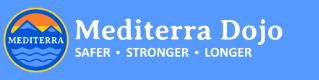What is the font color of the text 'Mediterra Dojo'?
Craft a detailed and extensive response to the question.

The font color of the text 'Mediterra Dojo' is white because the caption states that the text is presented in a bold white font, emphasizing the name.